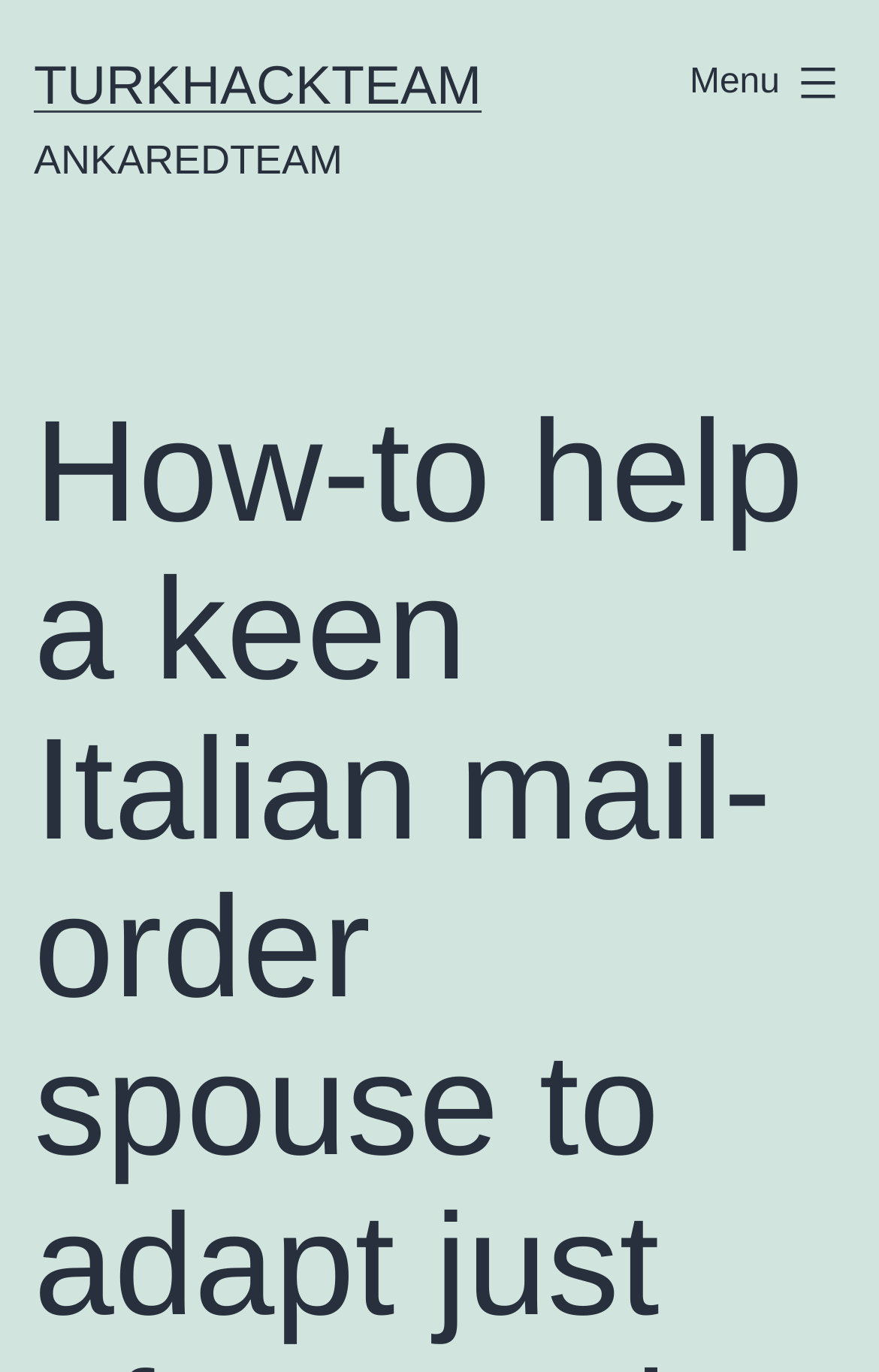Using the element description: "Menu Fermer", determine the bounding box coordinates. The coordinates should be in the format [left, top, right, bottom], with values between 0 and 1.

[0.746, 0.025, 1.0, 0.097]